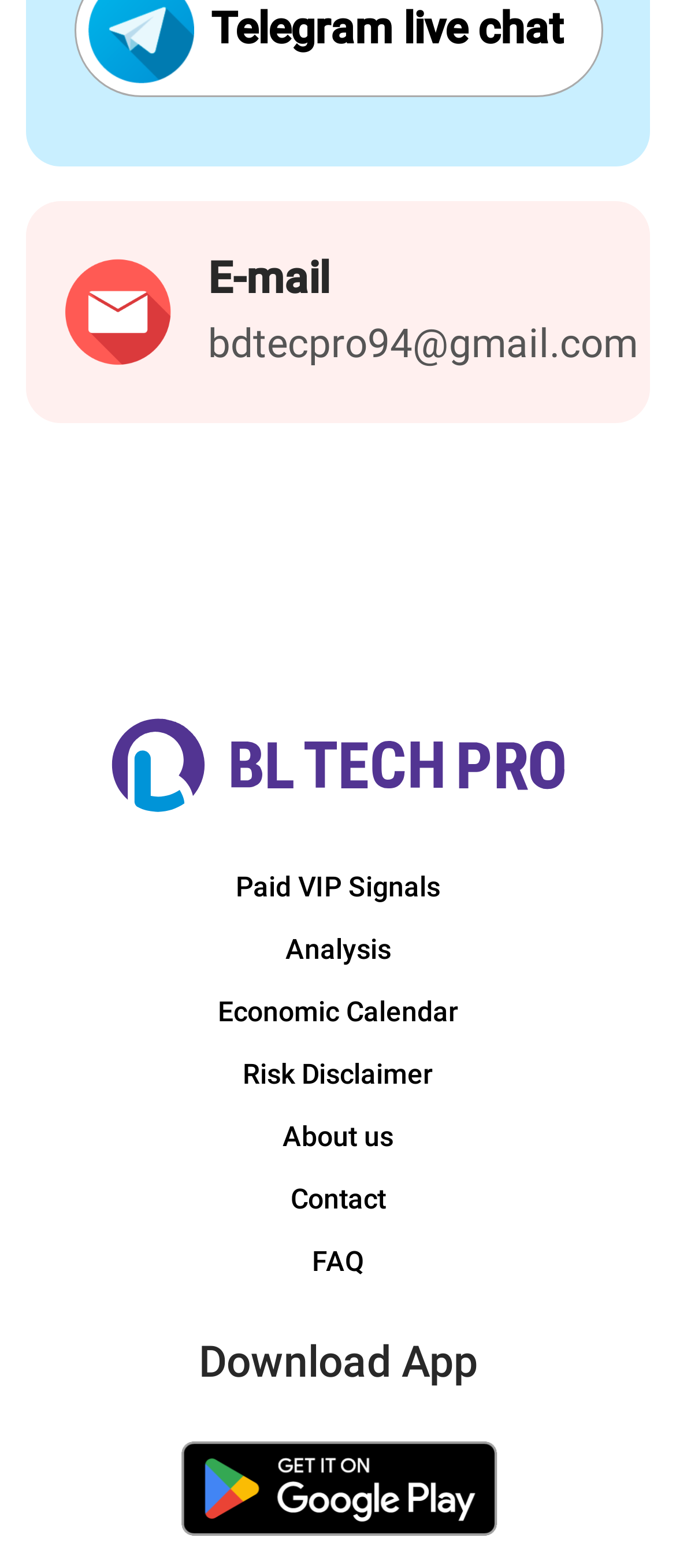Respond with a single word or phrase to the following question: How many links are there in the webpage?

11